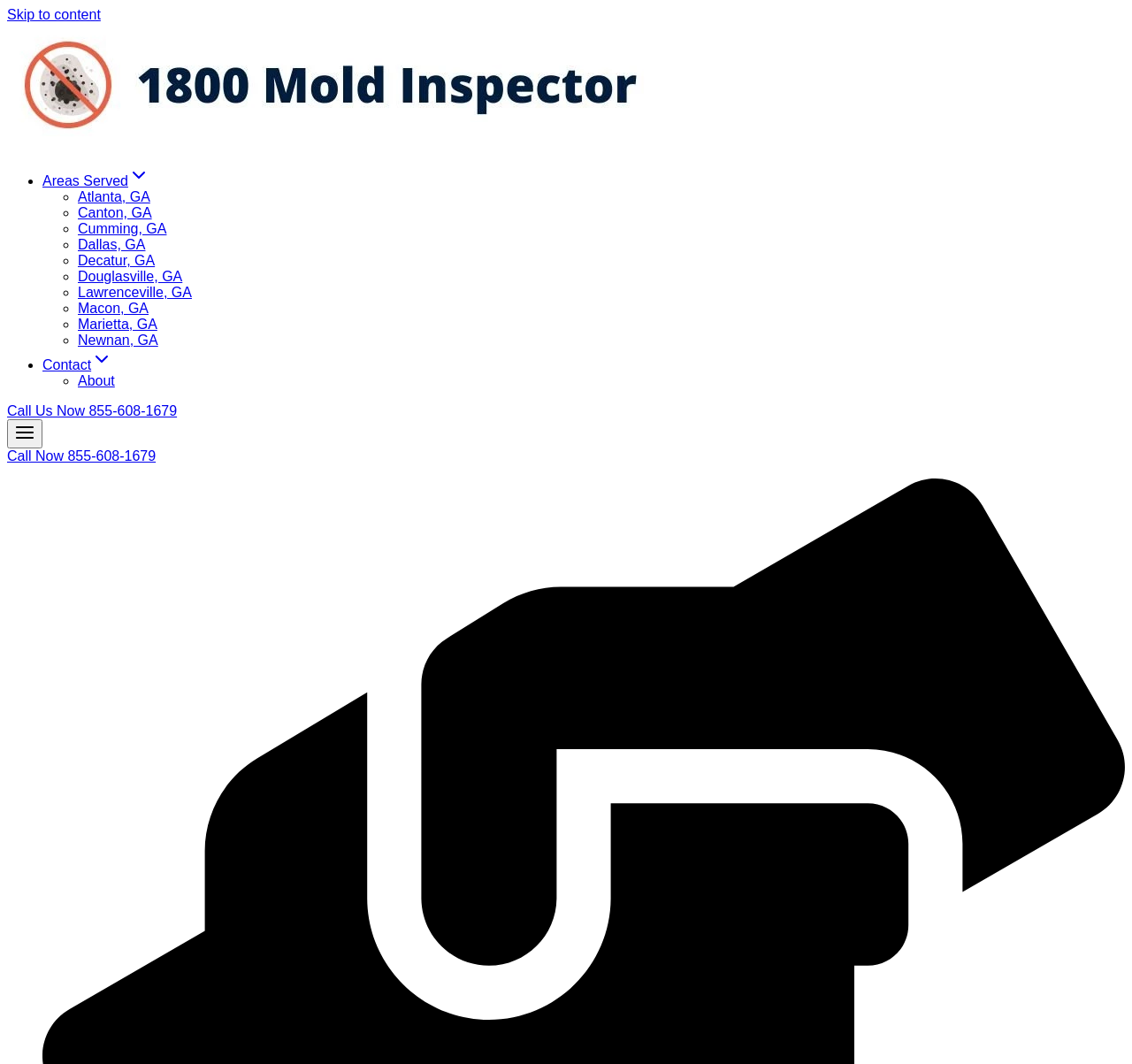Determine the bounding box coordinates for the region that must be clicked to execute the following instruction: "Click the CONTACT US link".

None